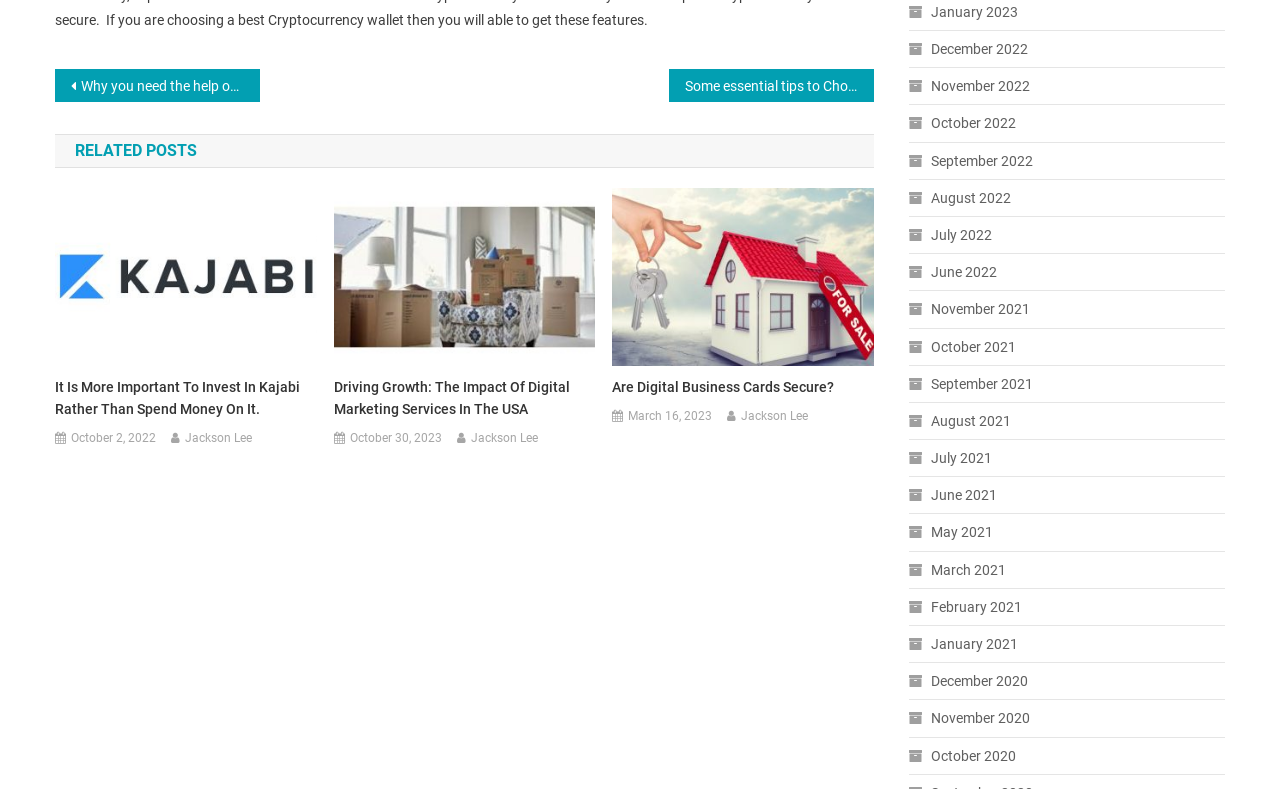Please identify the bounding box coordinates for the region that you need to click to follow this instruction: "Explore 'Driving Growth: The Impact Of Digital Marketing Services In The USA'".

[0.261, 0.477, 0.465, 0.532]